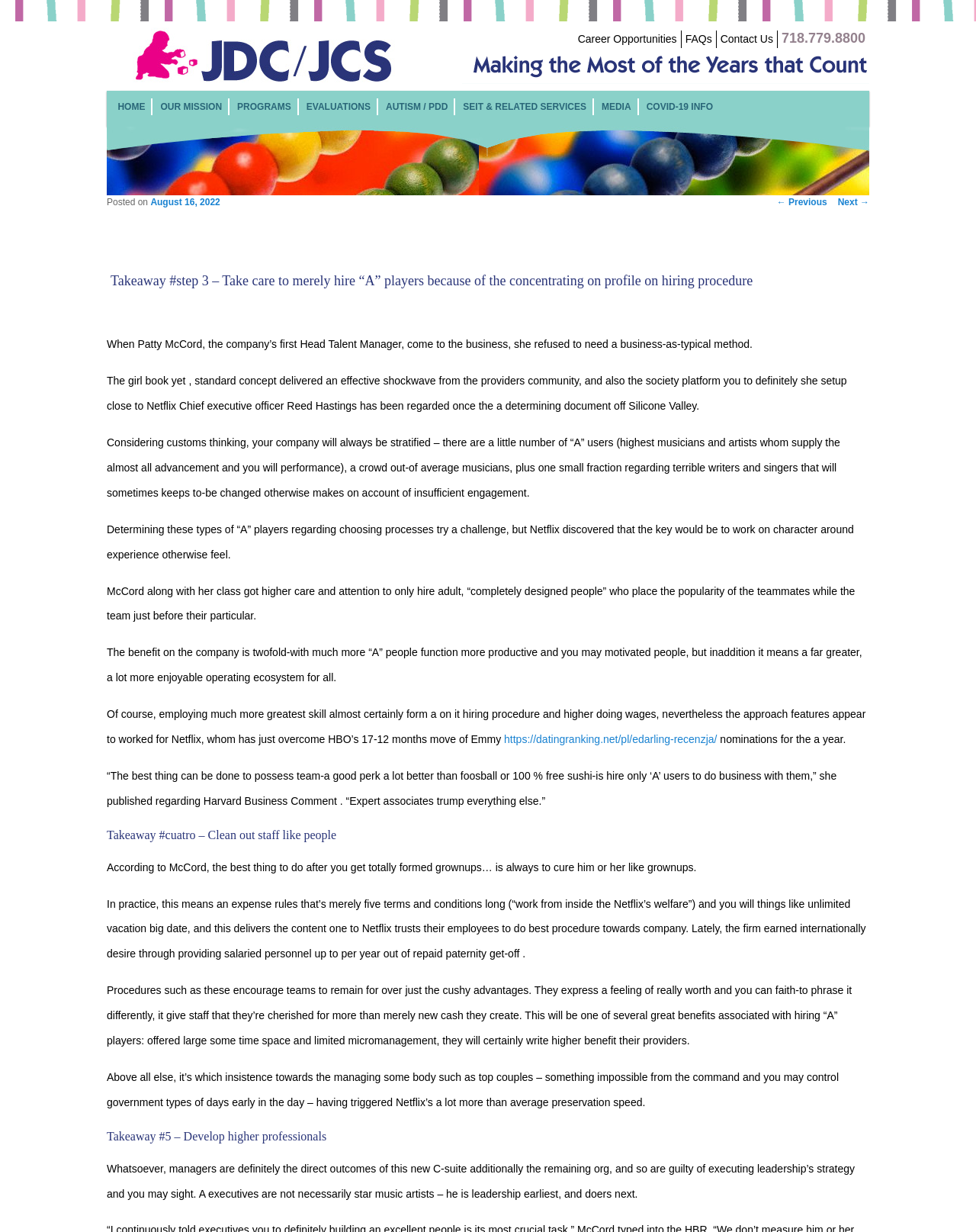Provide a brief response to the question below using a single word or phrase: 
What is the approach to managing employees?

Treat them like adults